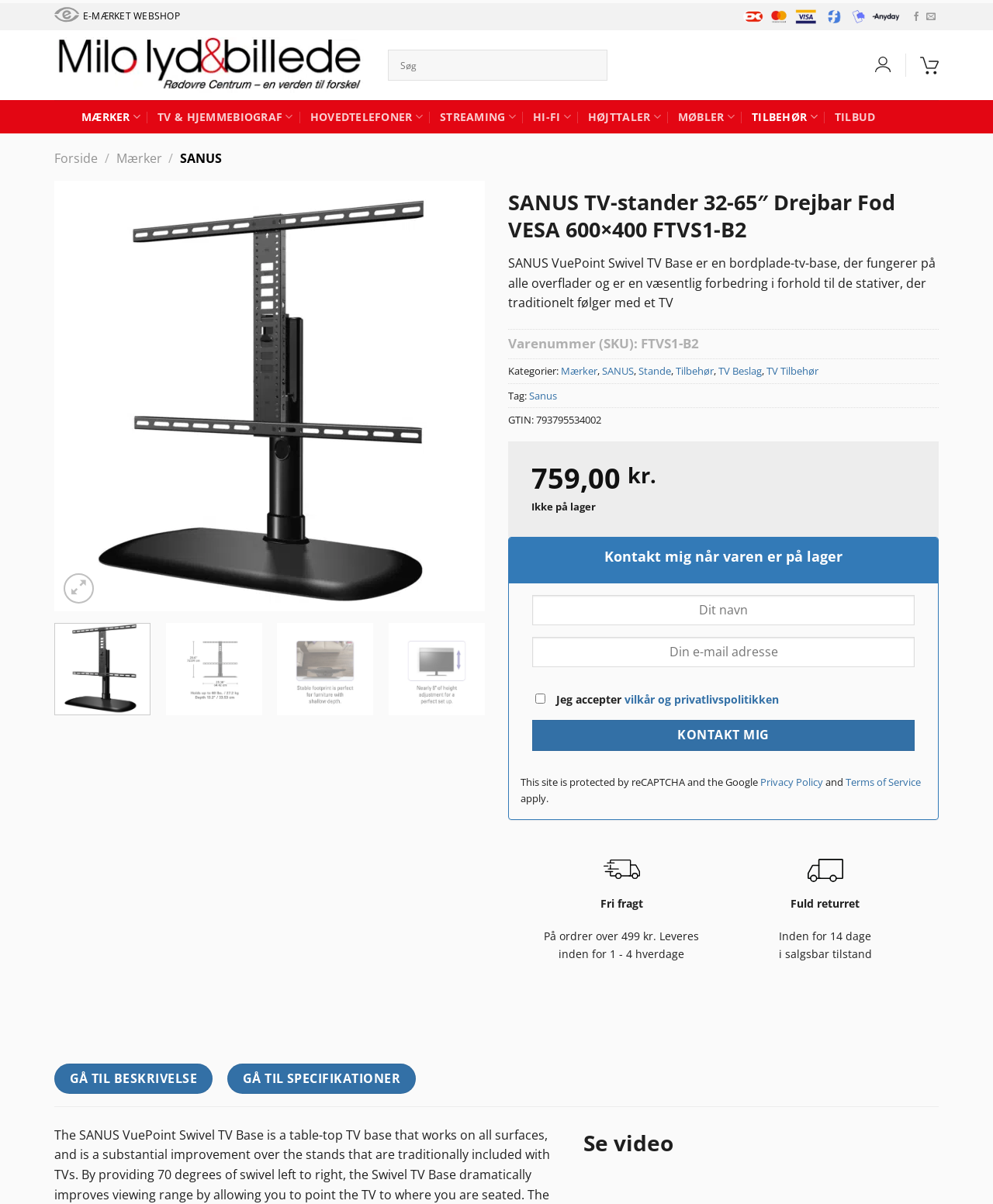Identify the bounding box coordinates of the section that should be clicked to achieve the task described: "Search for products".

[0.391, 0.041, 0.611, 0.067]